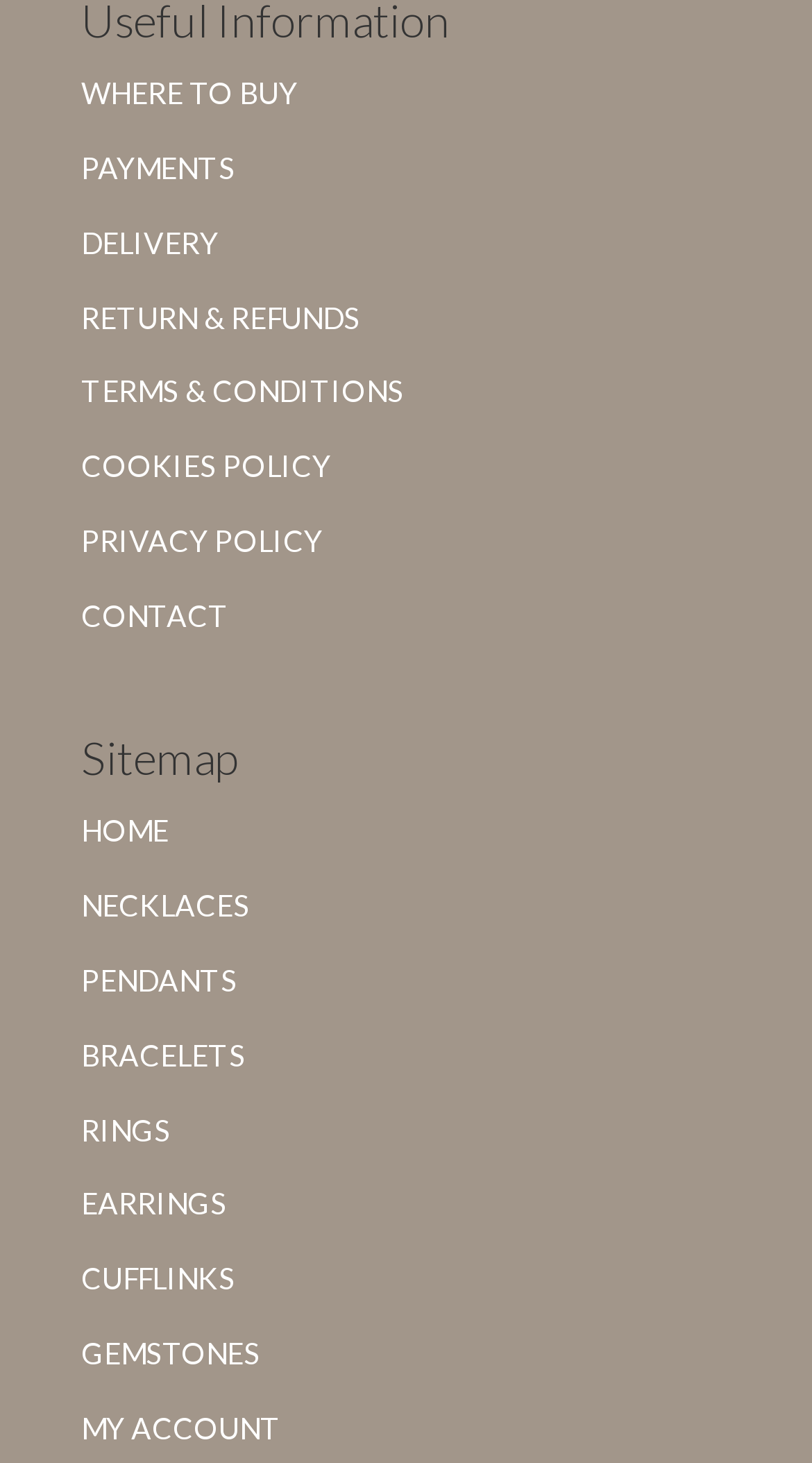Find the bounding box of the UI element described as: "TERMS & CONDITIONS". The bounding box coordinates should be given as four float values between 0 and 1, i.e., [left, top, right, bottom].

[0.1, 0.255, 0.497, 0.28]